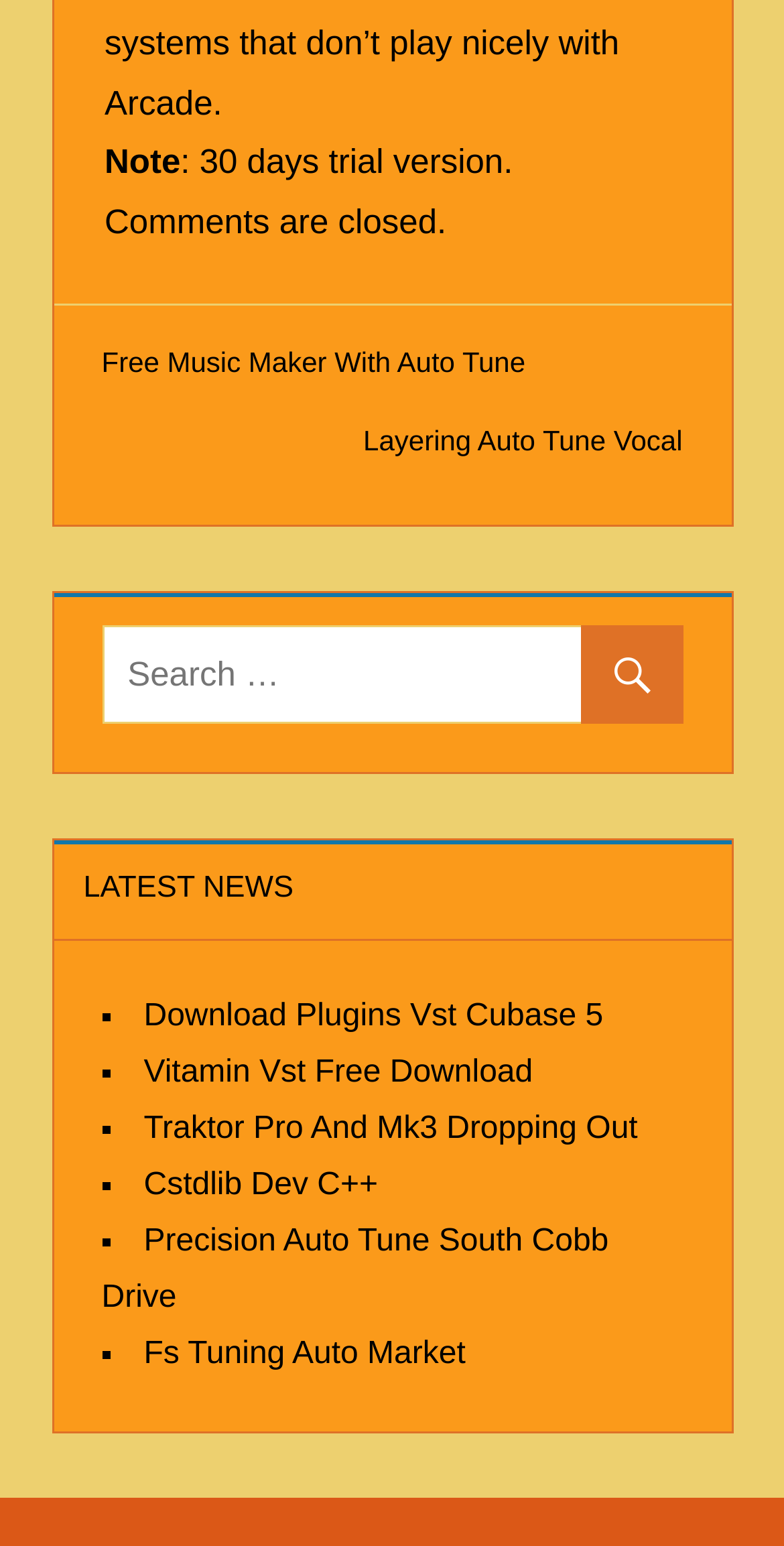Show the bounding box coordinates of the region that should be clicked to follow the instruction: "download 'Download Plugins Vst Cubase 5'."

[0.183, 0.646, 0.769, 0.668]